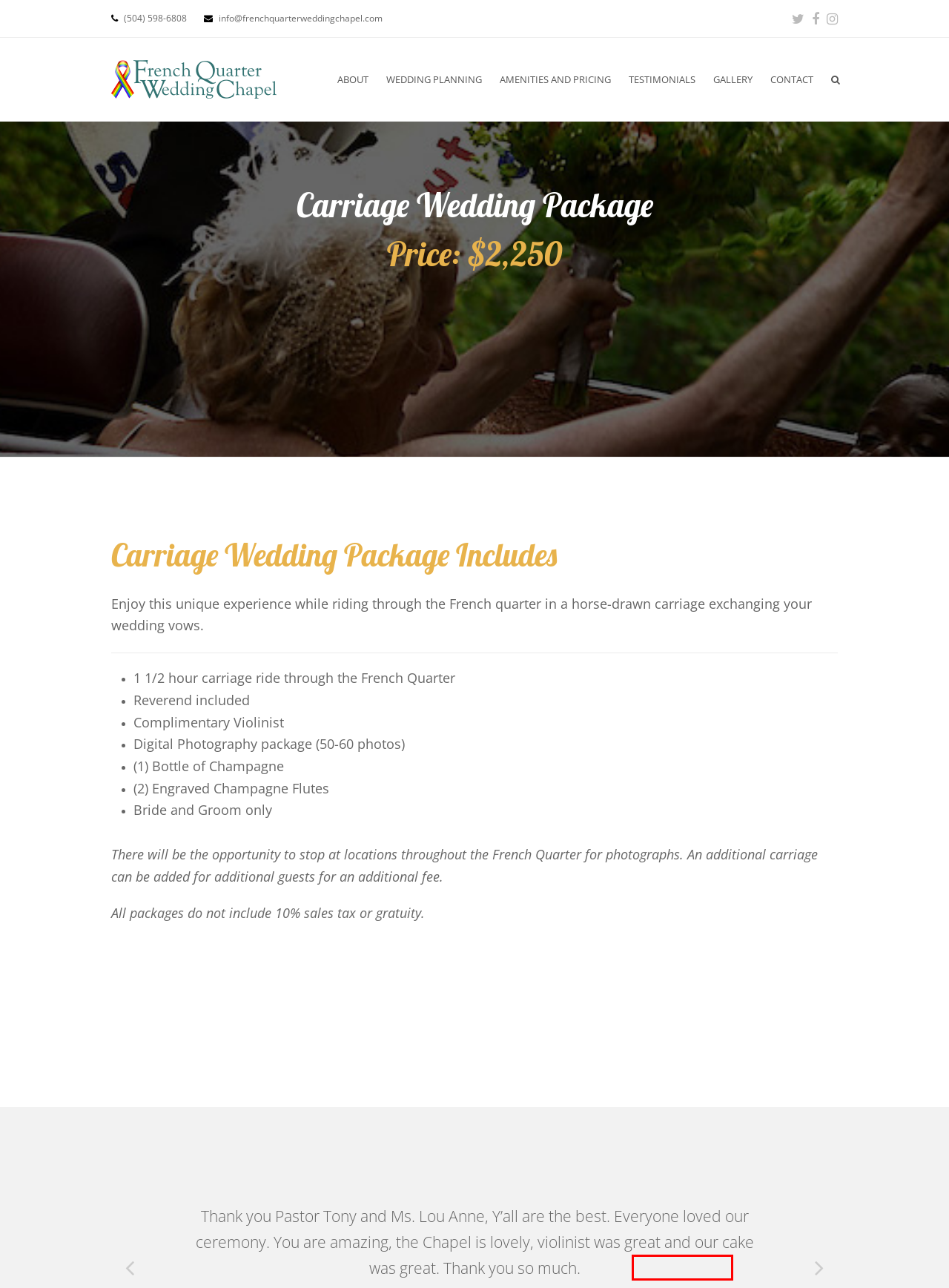Review the screenshot of a webpage containing a red bounding box around an element. Select the description that best matches the new webpage after clicking the highlighted element. The options are:
A. Amenities – French Quarter Wedding Chapel
B. Contact – French Quarter Wedding Chapel
C. Testimonials – French Quarter Wedding Chapel
D. French Quarter Wedding Chapel – Take the stress out of destination weddings
E. Every detail was perfect – French Quarter Wedding Chapel
F. Wedding Planning – French Quarter Wedding Chapel
G. Gallery – French Quarter Wedding Chapel
H. Rates And Packages – French Quarter Wedding Chapel

E